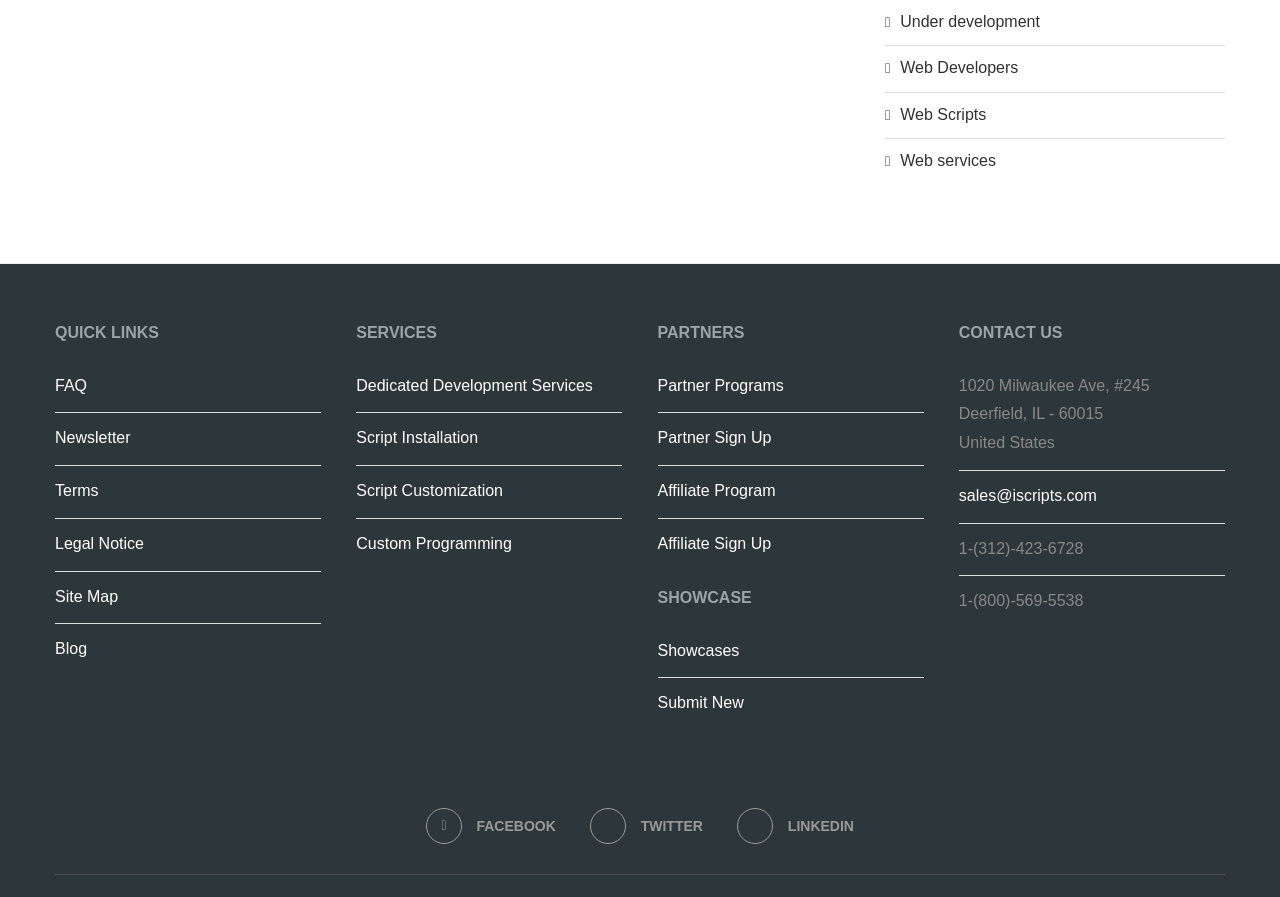Please find the bounding box coordinates of the element that needs to be clicked to perform the following instruction: "View Dedicated Development Services". The bounding box coordinates should be four float numbers between 0 and 1, represented as [left, top, right, bottom].

[0.278, 0.42, 0.463, 0.439]